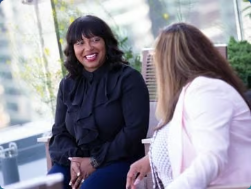What is the atmosphere of the discussion?
Using the image provided, answer with just one word or phrase.

inviting